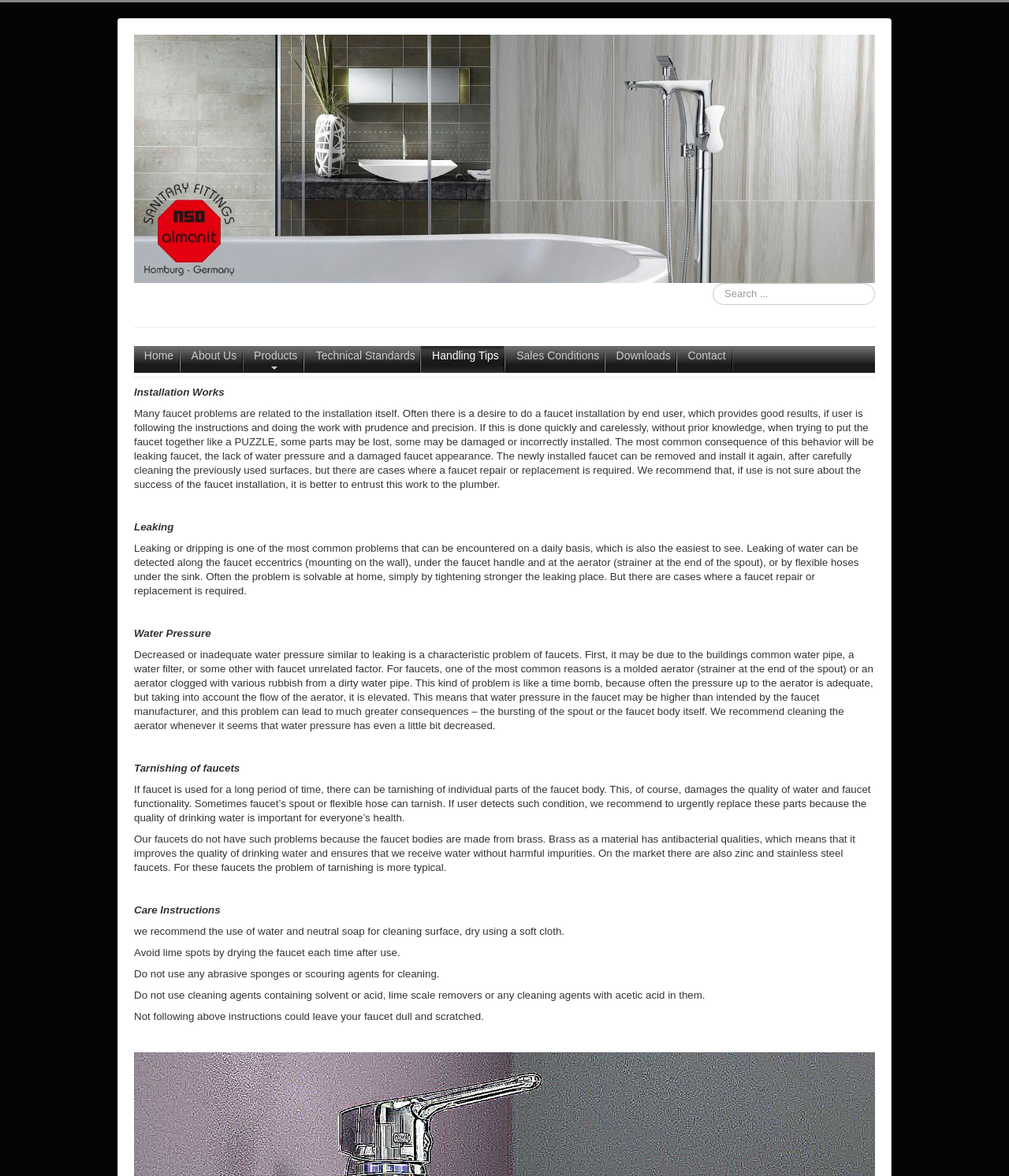Using the image as a reference, answer the following question in as much detail as possible:
What is the recommended way to clean faucet surfaces?

According to the 'Care Instructions' section, it is recommended to use water and neutral soap for cleaning faucet surfaces, and then dry using a soft cloth.